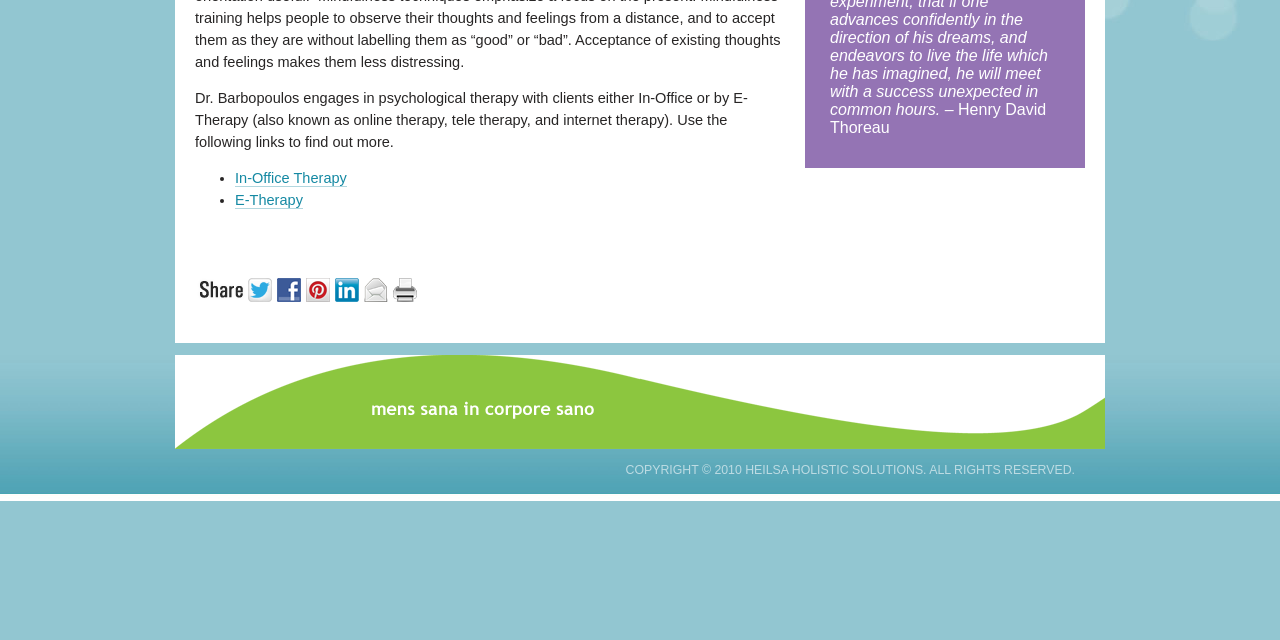Extract the bounding box coordinates for the UI element described as: "E-Therapy".

[0.184, 0.3, 0.237, 0.327]